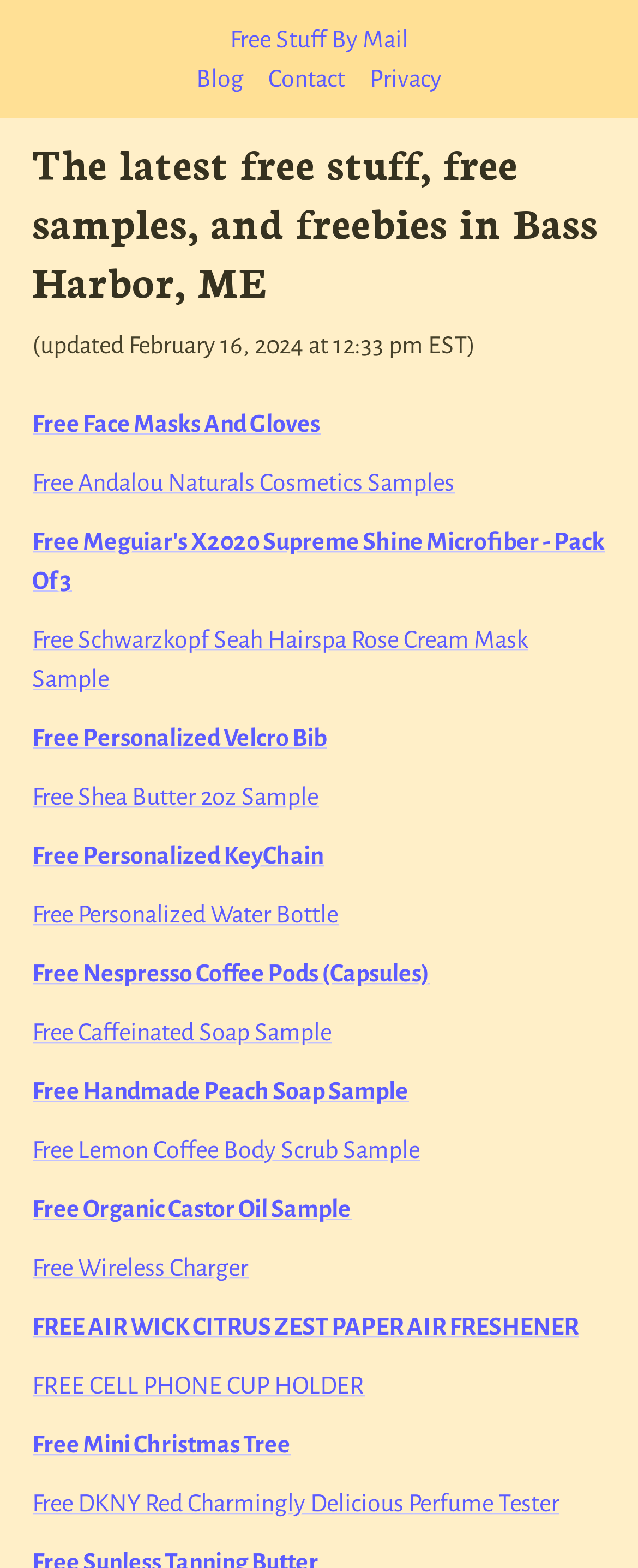Find and specify the bounding box coordinates that correspond to the clickable region for the instruction: "Check the free sample of Free Face Masks And Gloves".

[0.05, 0.261, 0.501, 0.278]